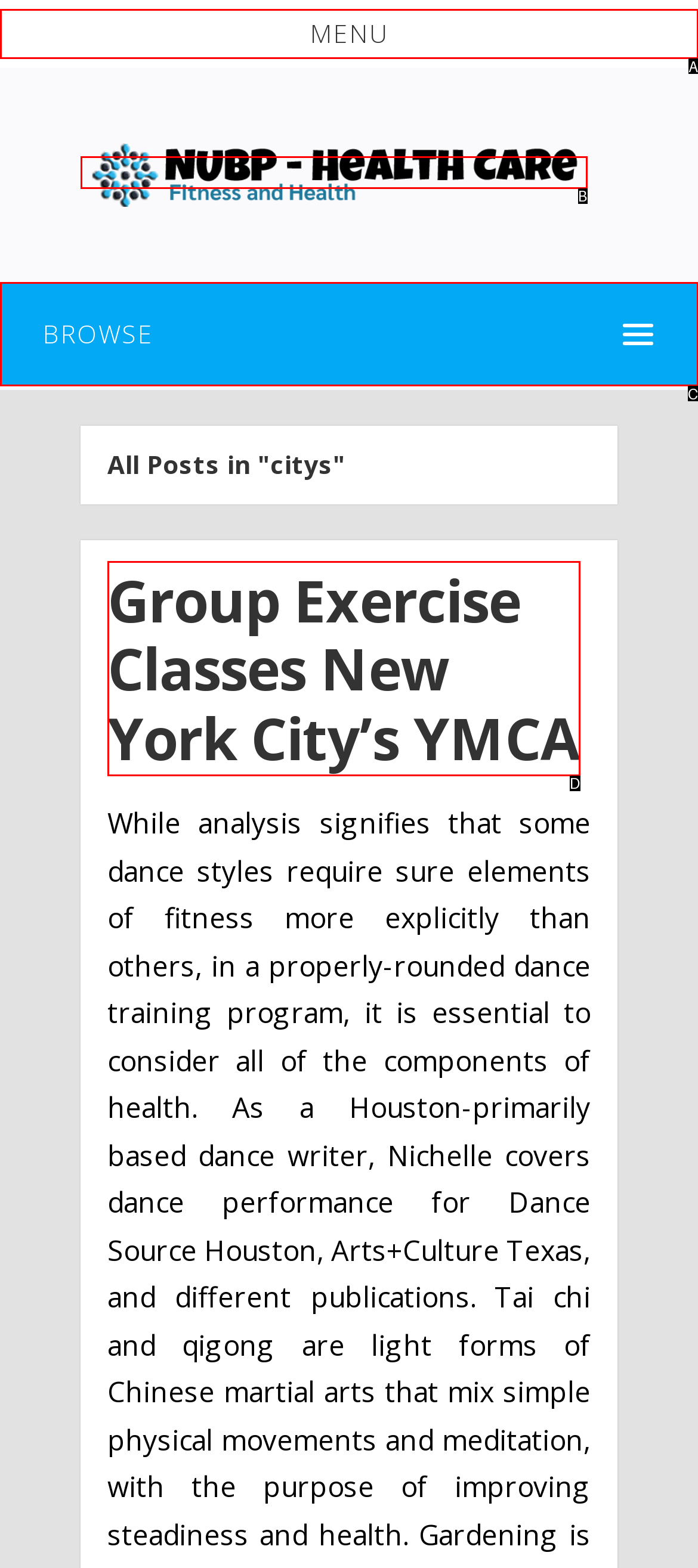Using the description: Menu, find the corresponding HTML element. Provide the letter of the matching option directly.

A